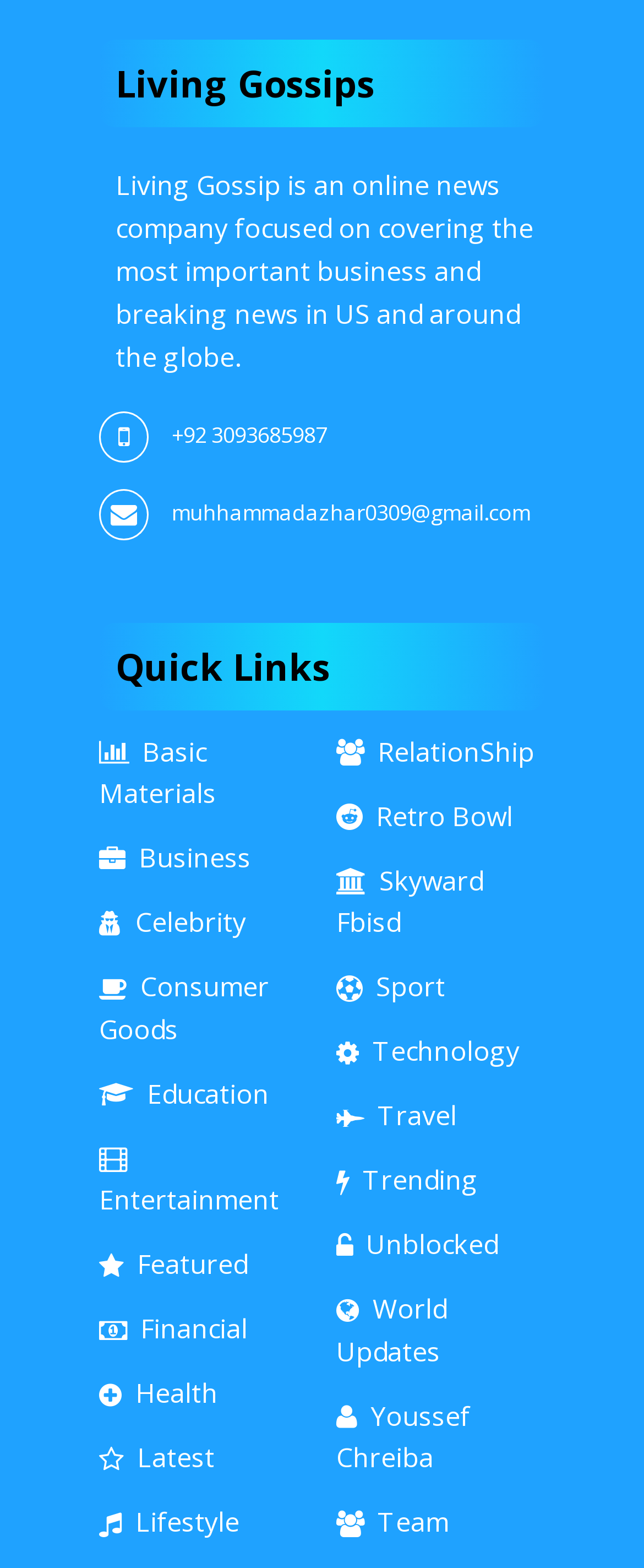Identify the bounding box coordinates of the region that should be clicked to execute the following instruction: "Send an email to muhhammadazhar0309@gmail.com".

[0.267, 0.317, 0.823, 0.336]